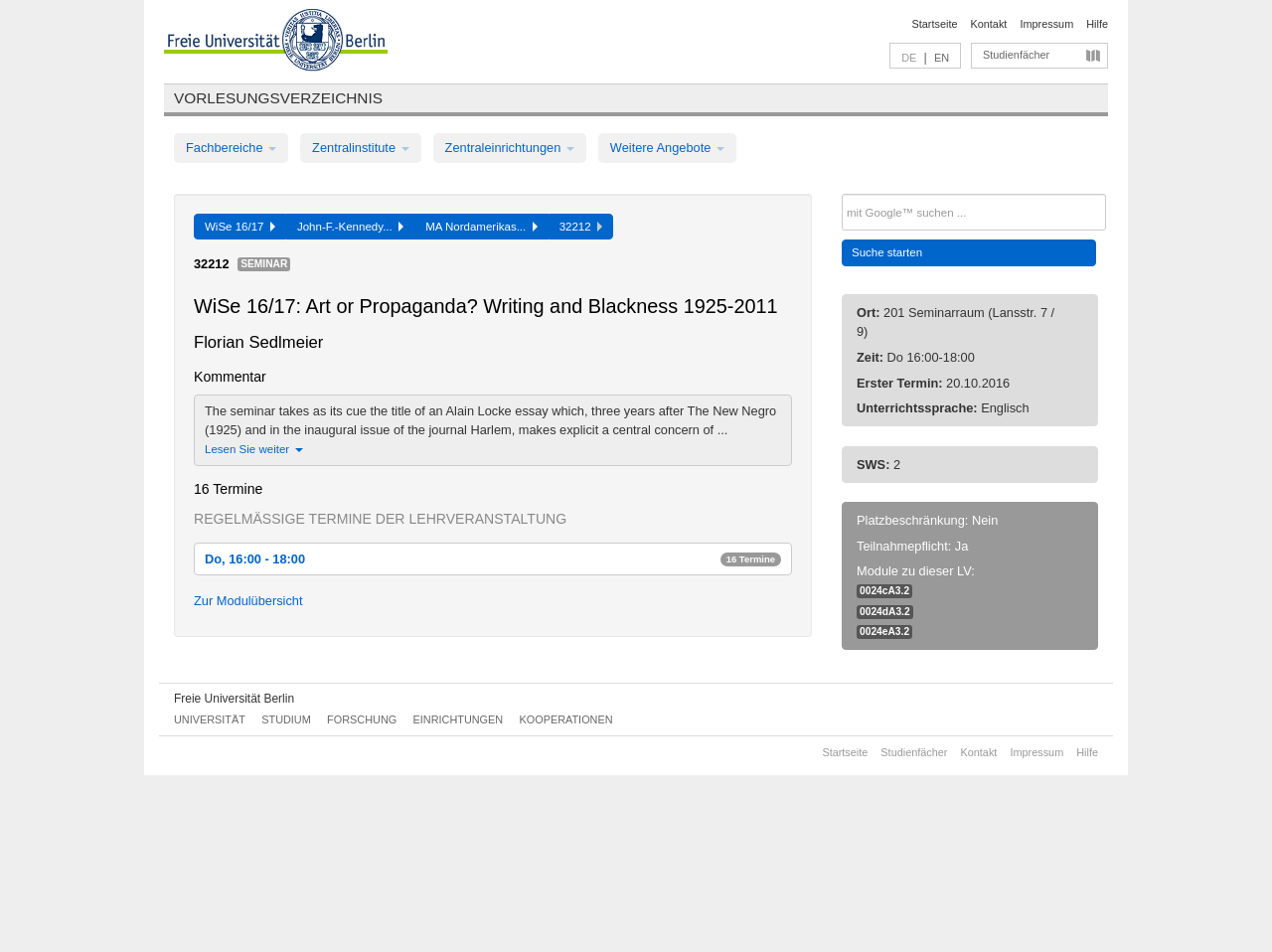Please provide a brief answer to the question using only one word or phrase: 
What is the room number for the course 'Art or Propaganda? Writing and Blackness 1925-2011'?

201 Seminarraum